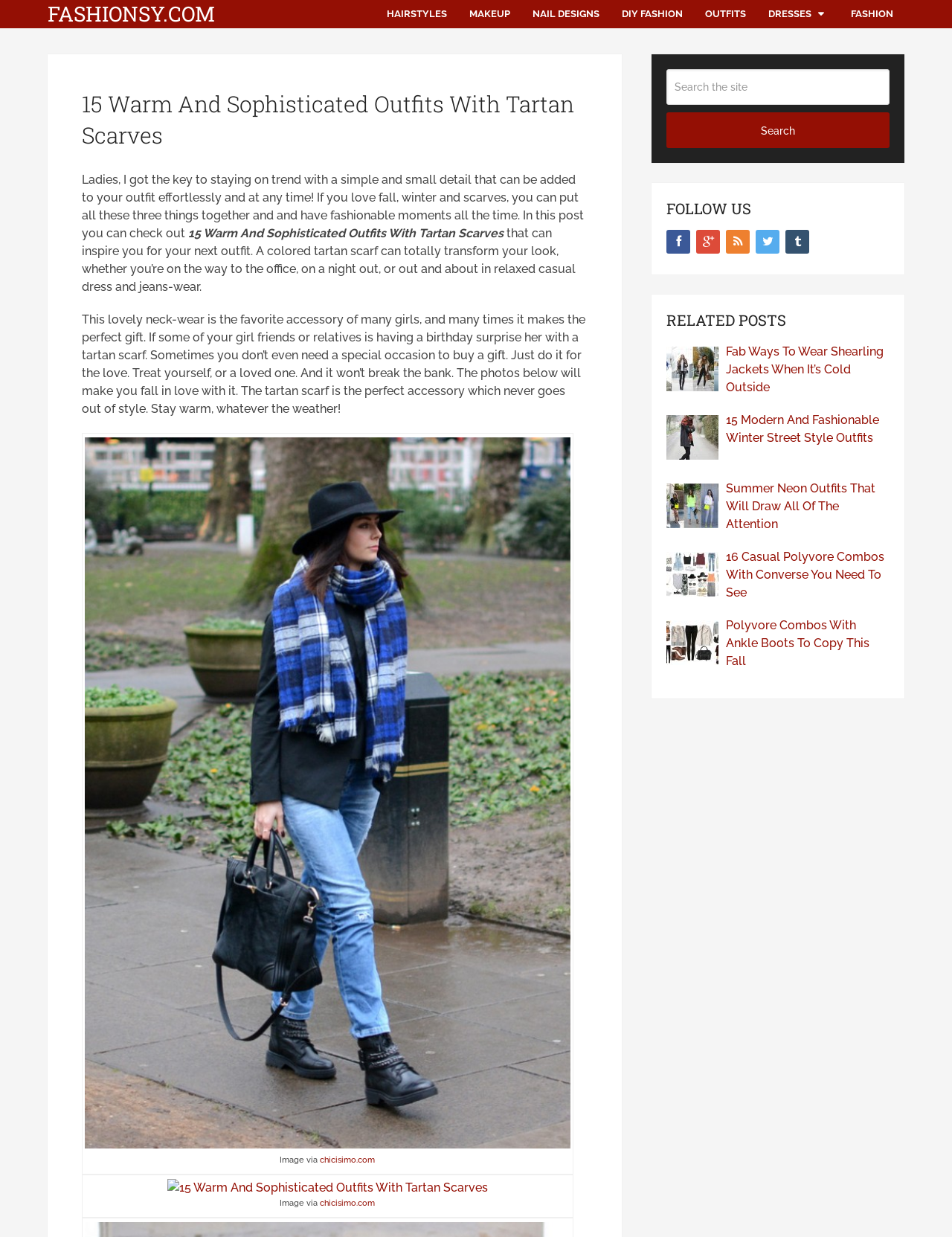Please answer the following question using a single word or phrase: 
How many social media platforms are linked on this webpage?

5